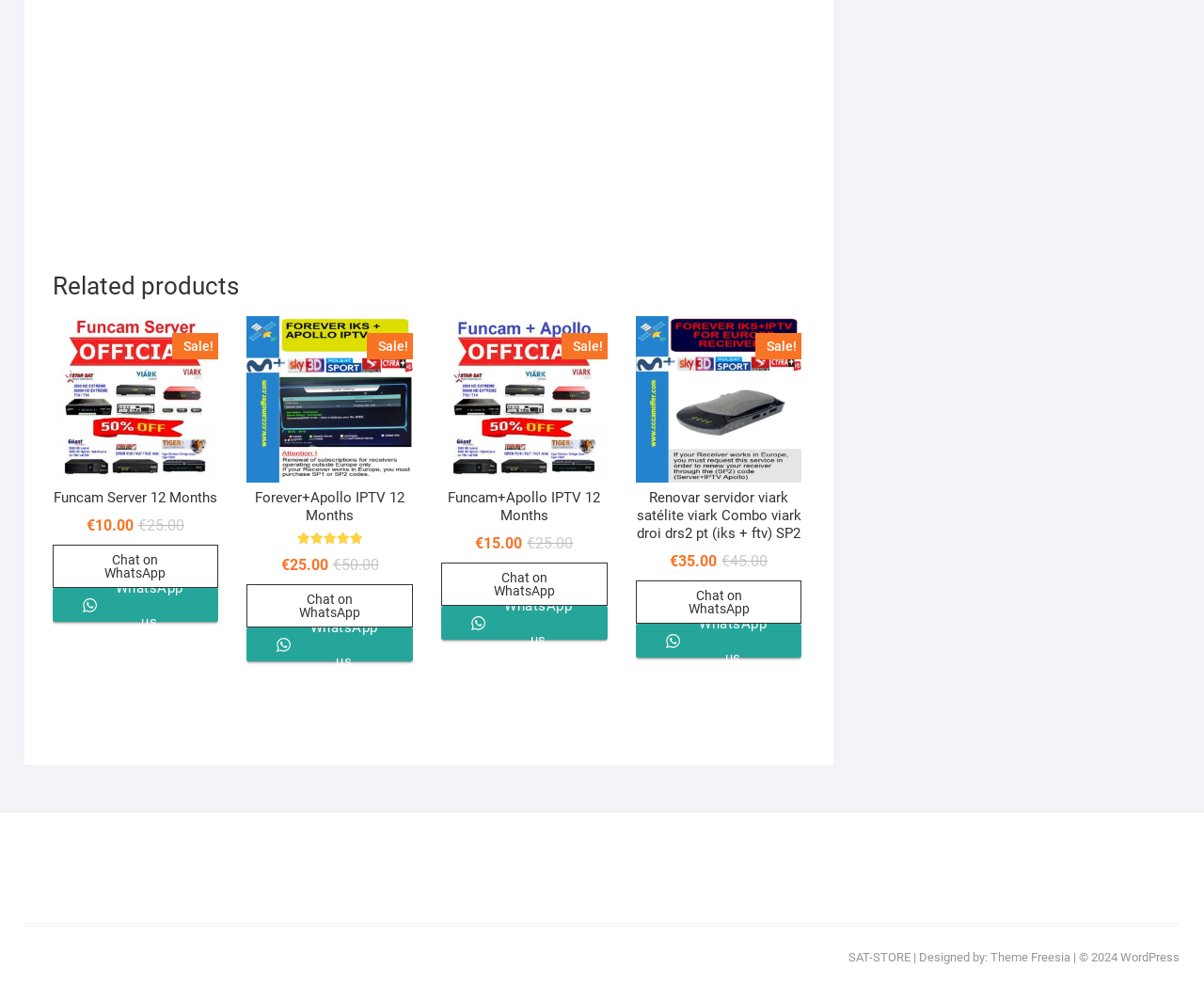Please identify the coordinates of the bounding box for the clickable region that will accomplish this instruction: "Click on 'Sale! Renew Funcam Server Online Funcam Server 12 Months'".

[0.043, 0.321, 0.181, 0.549]